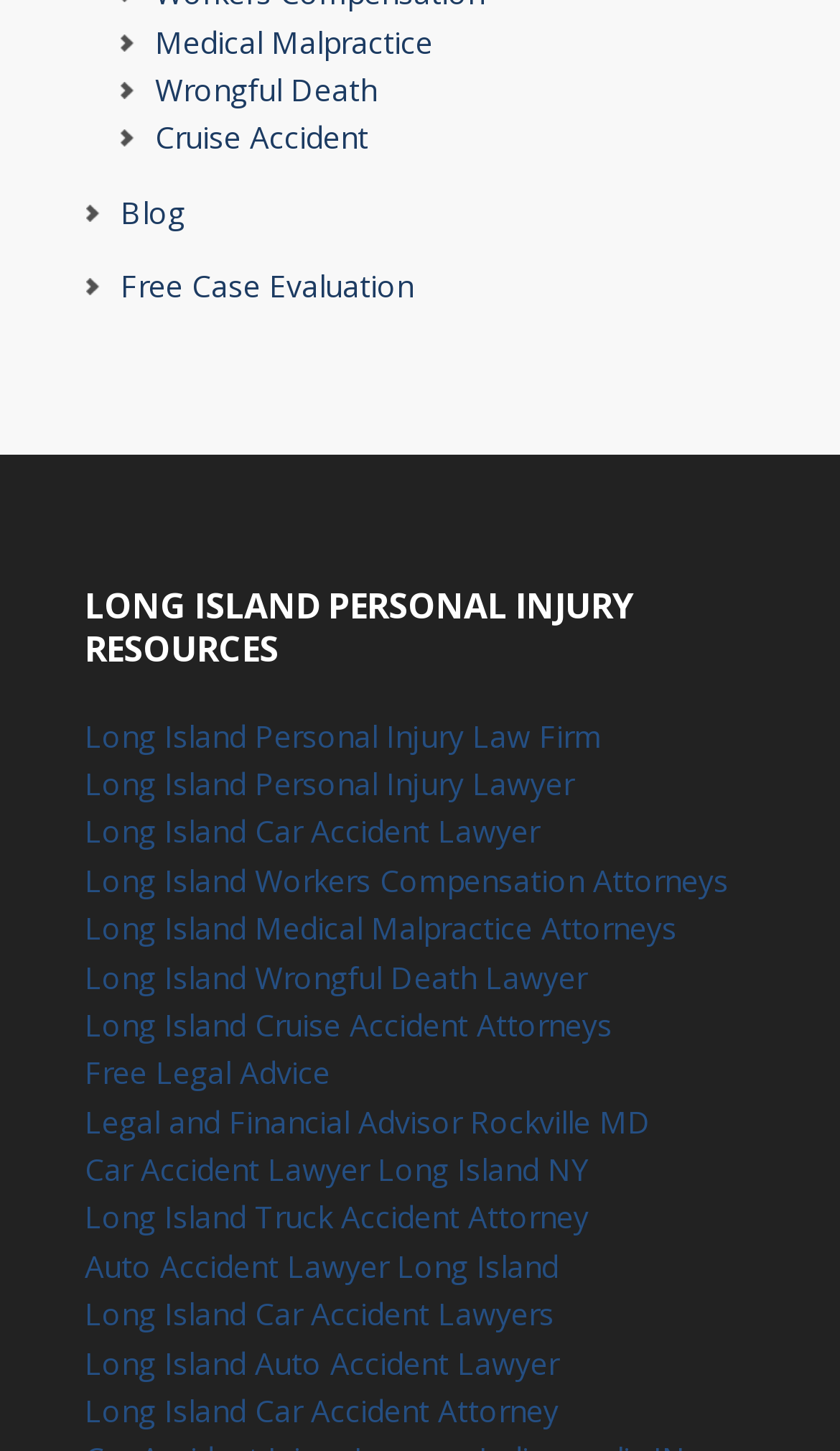Please provide the bounding box coordinates for the element that needs to be clicked to perform the following instruction: "Visit Blog". The coordinates should be given as four float numbers between 0 and 1, i.e., [left, top, right, bottom].

[0.144, 0.132, 0.221, 0.16]